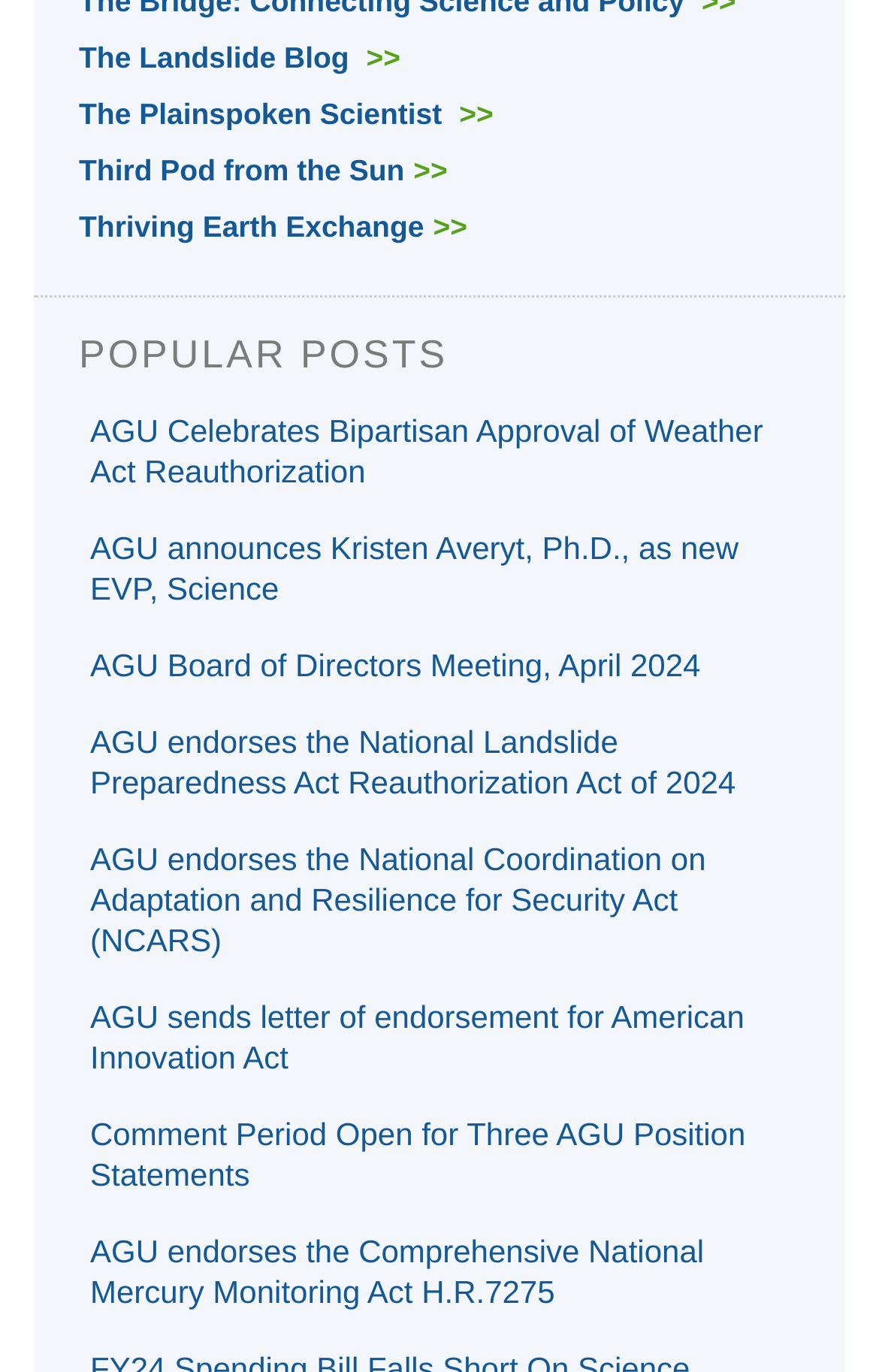Provide a single word or phrase to answer the given question: 
How many columns of links are on the webpage?

1